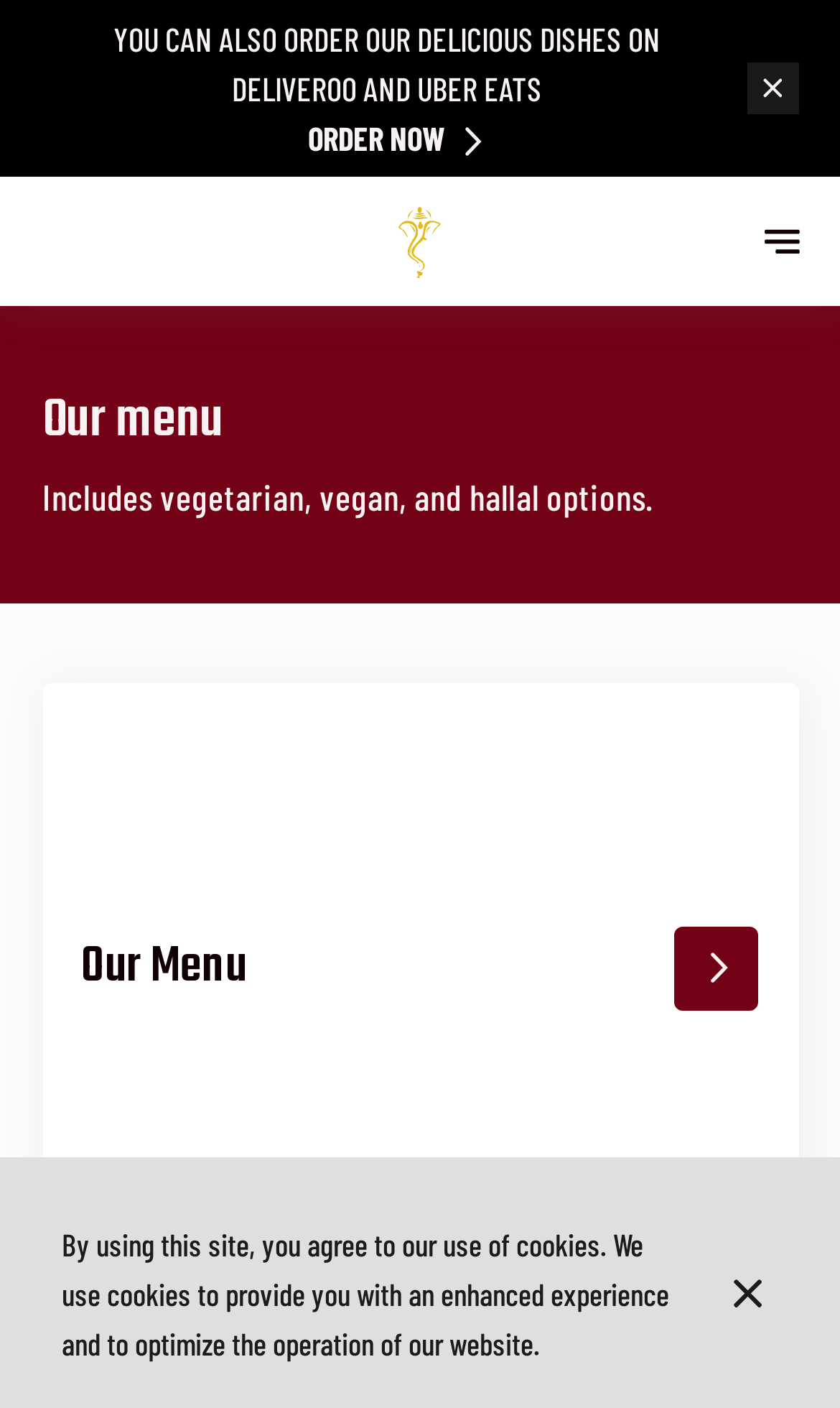What type of diets are catered to?
Kindly offer a comprehensive and detailed response to the question.

The webpage explicitly mentions that the menu includes options for vegetarian, vegan, and hallal diets, indicating that these dietary requirements are catered to.